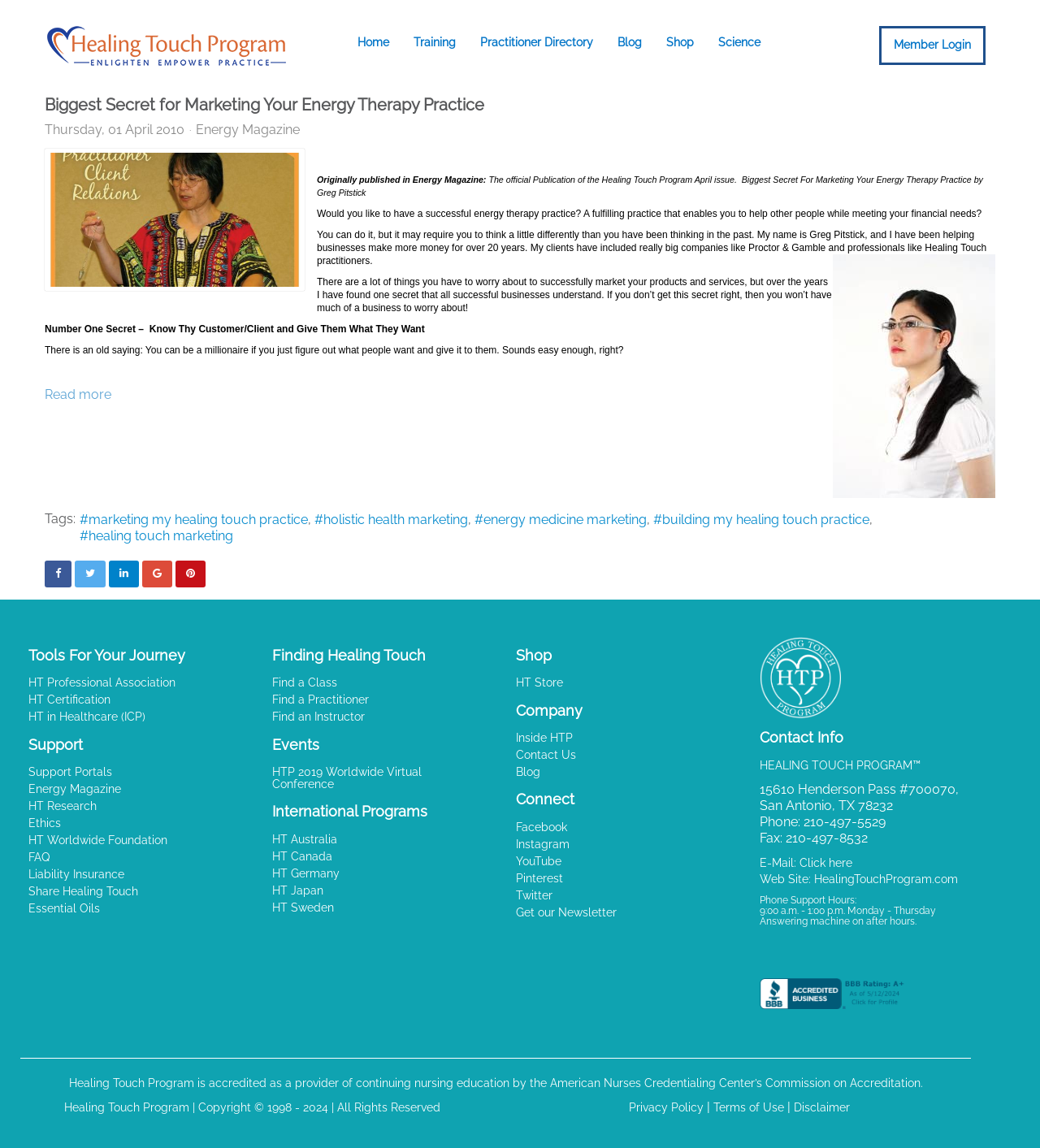Please provide a detailed answer to the question below based on the screenshot: 
What is the name of the program mentioned in the logo?

The logo at the top left of the webpage has a text 'htp logo' which is a link, and it is likely that 'htp' stands for Healing Touch Program, which is also mentioned in the meta description.